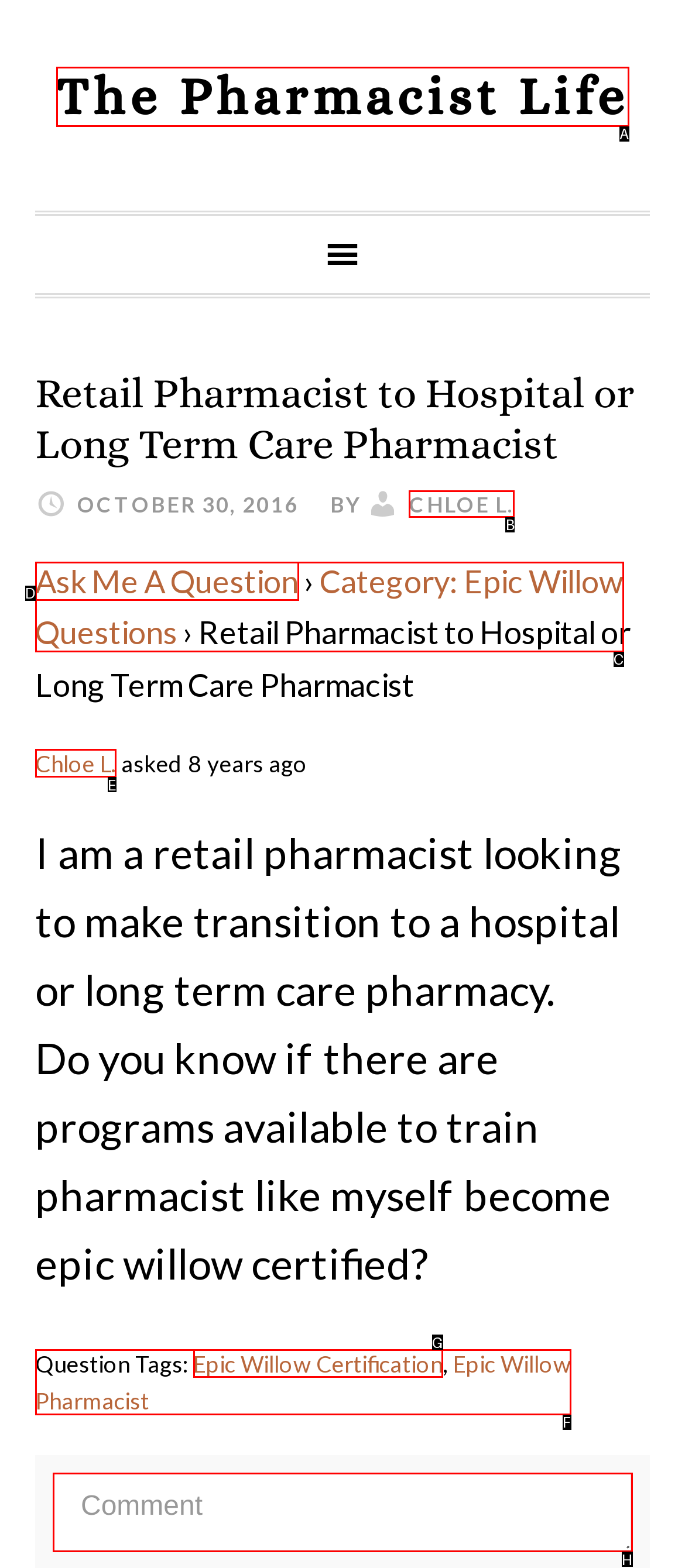Determine the letter of the element you should click to carry out the task: Click on the author's name Chloe L.
Answer with the letter from the given choices.

B